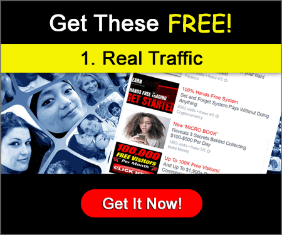Offer a detailed narrative of what is shown in the image.

The image promotes a compelling offer with bold, attention-grabbing text that reads "Get These FREE!" followed by a list featuring "1. Real Traffic." Surrounding this message, there are dynamic visuals, including images of people and promotional content designed to evoke interest in online traffic generation strategies. A prominent red button invites viewers to take action with the phrase "Get It Now!" This imagery is intended to entice potential customers by highlighting the advantages of acquiring real traffic for their online endeavors, emphasizing the urgency of the offer.